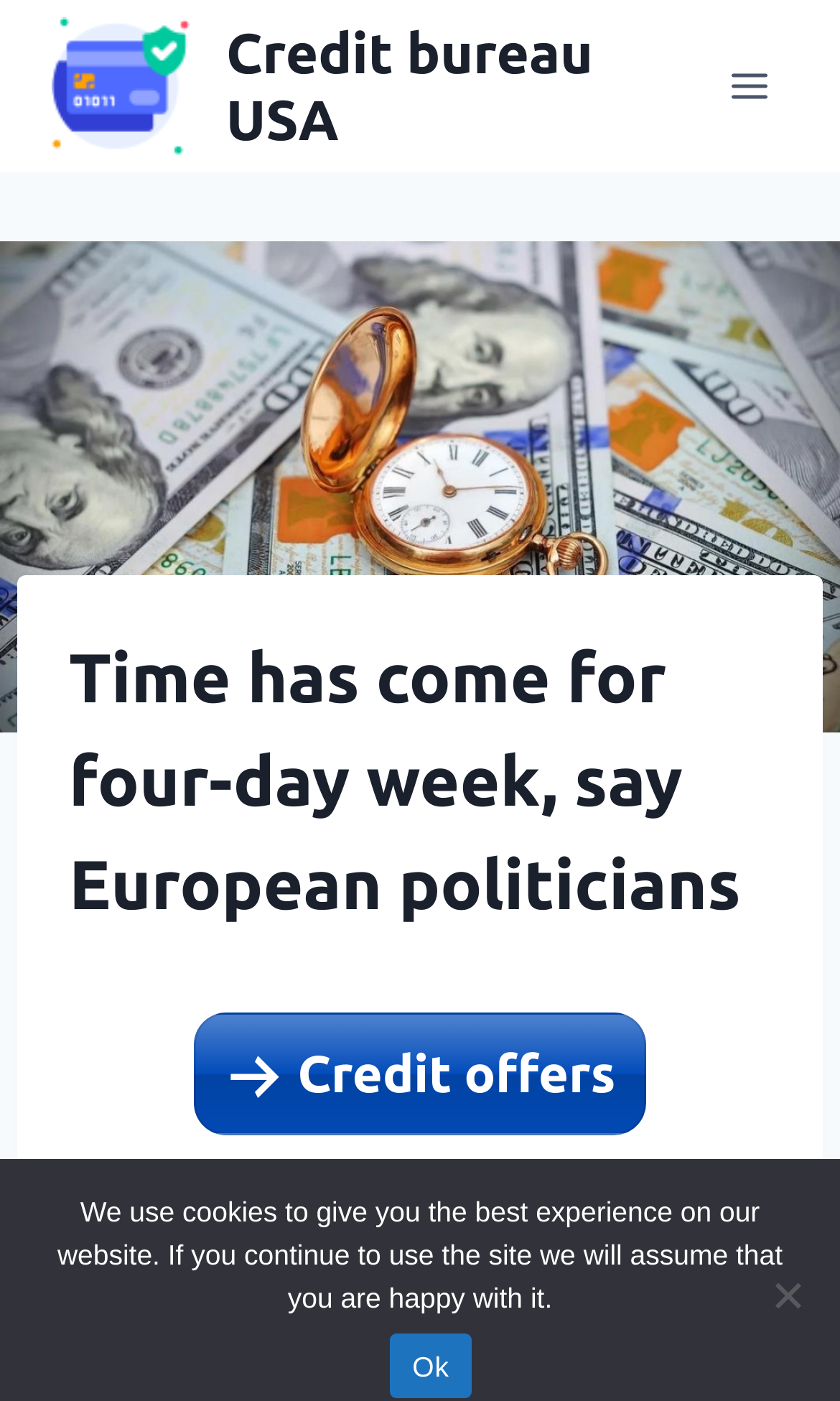Look at the image and give a detailed response to the following question: What is the purpose of the link with the icon 'uf344'?

The link with the icon 'uf344' has the text 'Credit offers' next to it, indicating that it leads to a page or section about credit offers or related financial services.